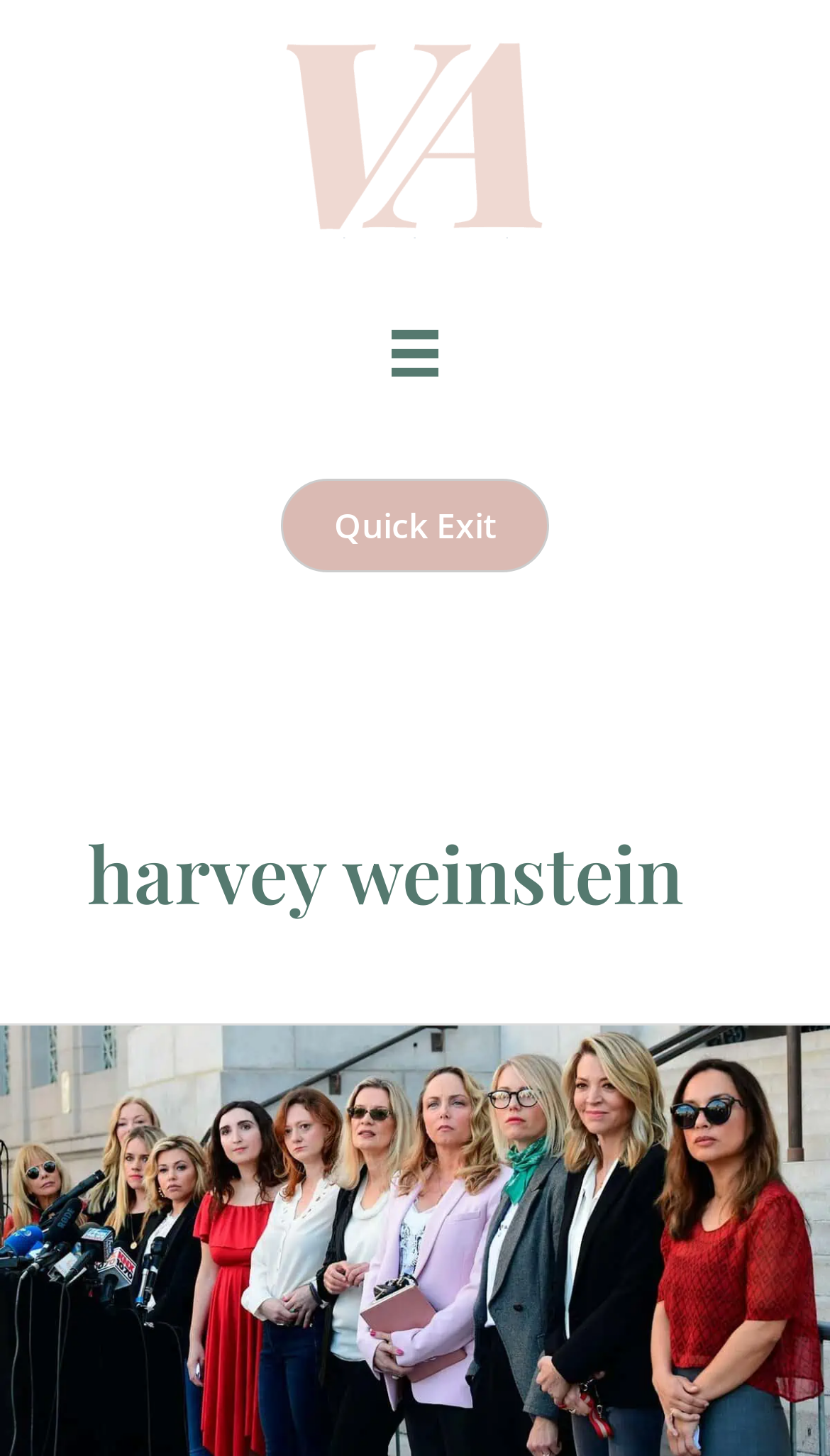Please provide a brief answer to the question using only one word or phrase: 
What is the logo of this website?

VIA LOGO